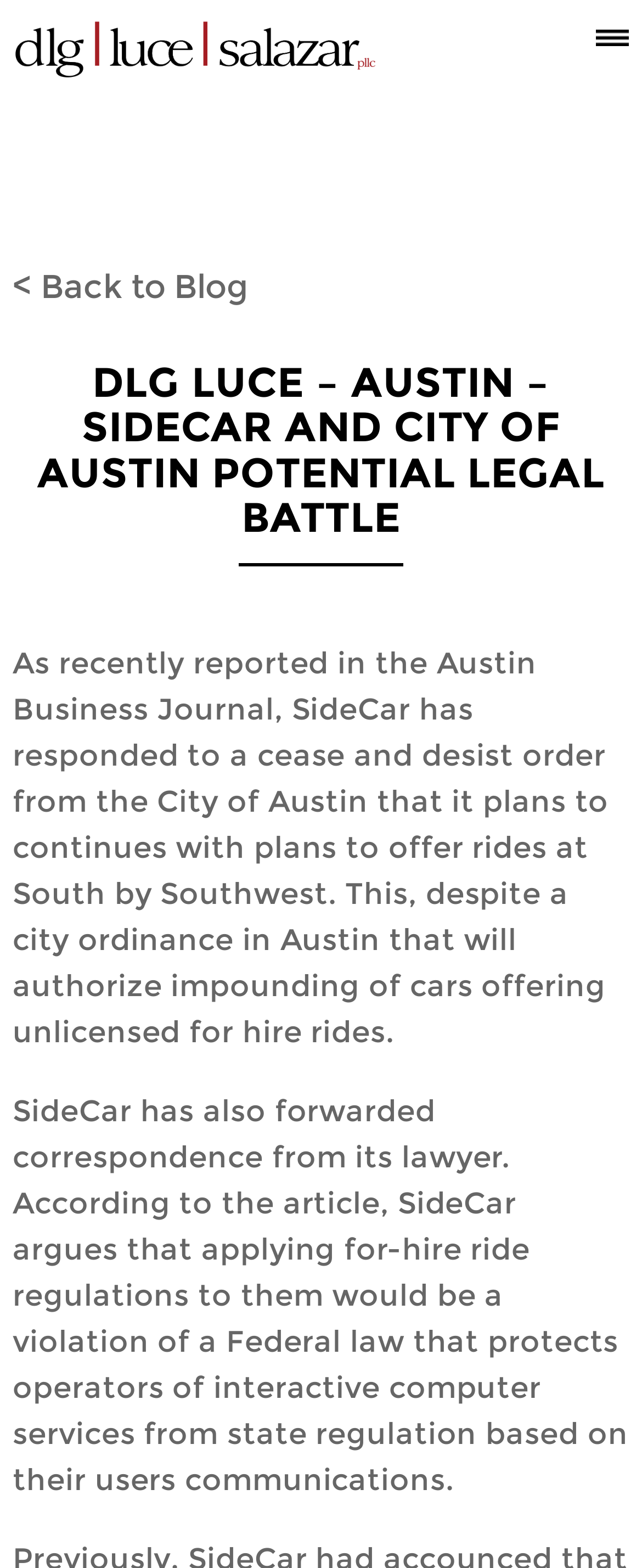Describe all significant elements and features of the webpage.

This webpage appears to be a blog post or news article about a potential legal battle between SideCar and the City of Austin. At the top of the page, there is a logo or image on the left side, accompanied by a link on the right side. Below this, there is a navigation menu with links to various sections of the website, including "Who we are", "Attorneys", "What we do", "Where we are", "Blog", "Espanol", and "Information". 

On the top right side of the page, there is a small image. The main content of the page is divided into two sections. The first section is a heading that reads "DLG LUCE – AUSTIN – SIDECAR AND CITY OF AUSTIN POTENTIAL LEGAL BATTLE". Below this heading, there are two paragraphs of text that describe the situation between SideCar and the City of Austin. The text explains that SideCar has responded to a cease and desist order from the City of Austin and plans to continue offering rides at South by Southwest, despite a city ordinance that authorizes impounding cars offering unlicensed for-hire rides. The text also mentions that SideCar has forwarded correspondence from its lawyer, arguing that applying for-hire ride regulations to them would be a violation of a Federal law.

Above the main content, there is a link that reads "< Back to Blog", indicating that this page is part of a larger blog or news section. There are also several social media links or icons scattered throughout the page.